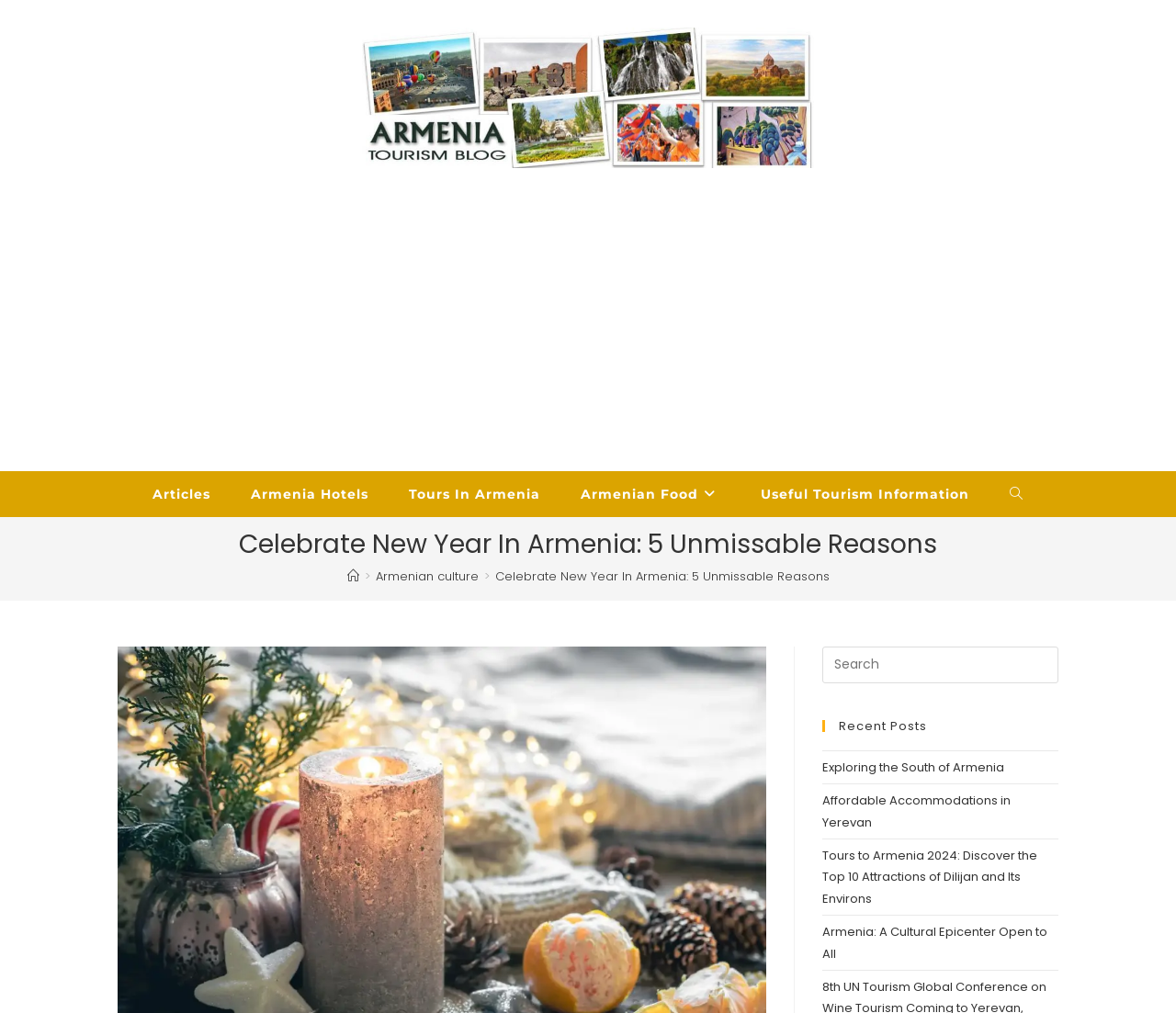Locate the bounding box coordinates of the clickable element to fulfill the following instruction: "Visit Armenian culture page". Provide the coordinates as four float numbers between 0 and 1 in the format [left, top, right, bottom].

[0.319, 0.56, 0.407, 0.577]